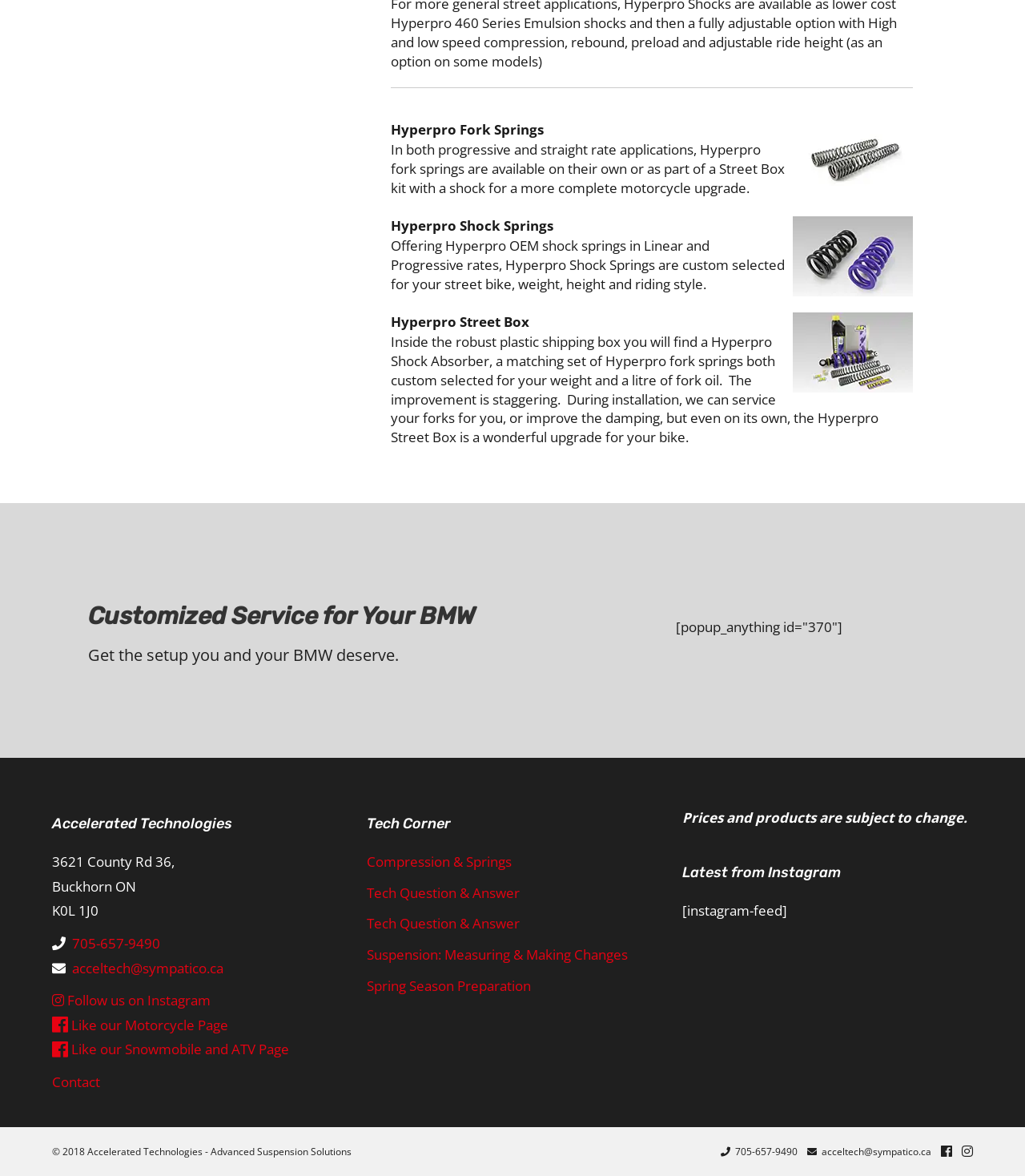Can you find the bounding box coordinates for the element that needs to be clicked to execute this instruction: "Click 'Contact'"? The coordinates should be given as four float numbers between 0 and 1, i.e., [left, top, right, bottom].

[0.051, 0.912, 0.098, 0.928]